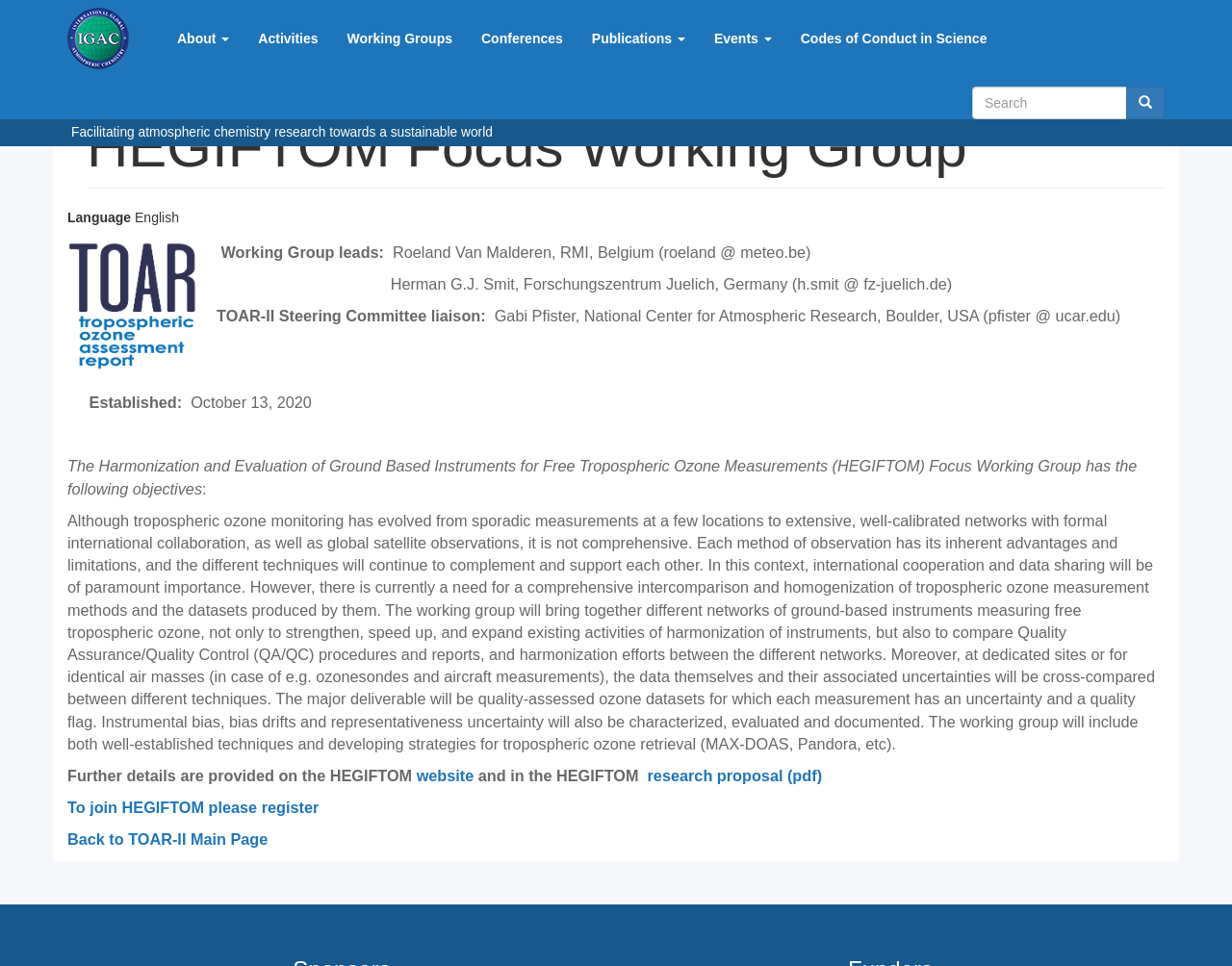Please determine the bounding box of the UI element that matches this description: Working Groups. The coordinates should be given as (top-left x, top-left y, bottom-right x, bottom-right y), with all values between 0 and 1.

[0.27, 0.015, 0.379, 0.065]